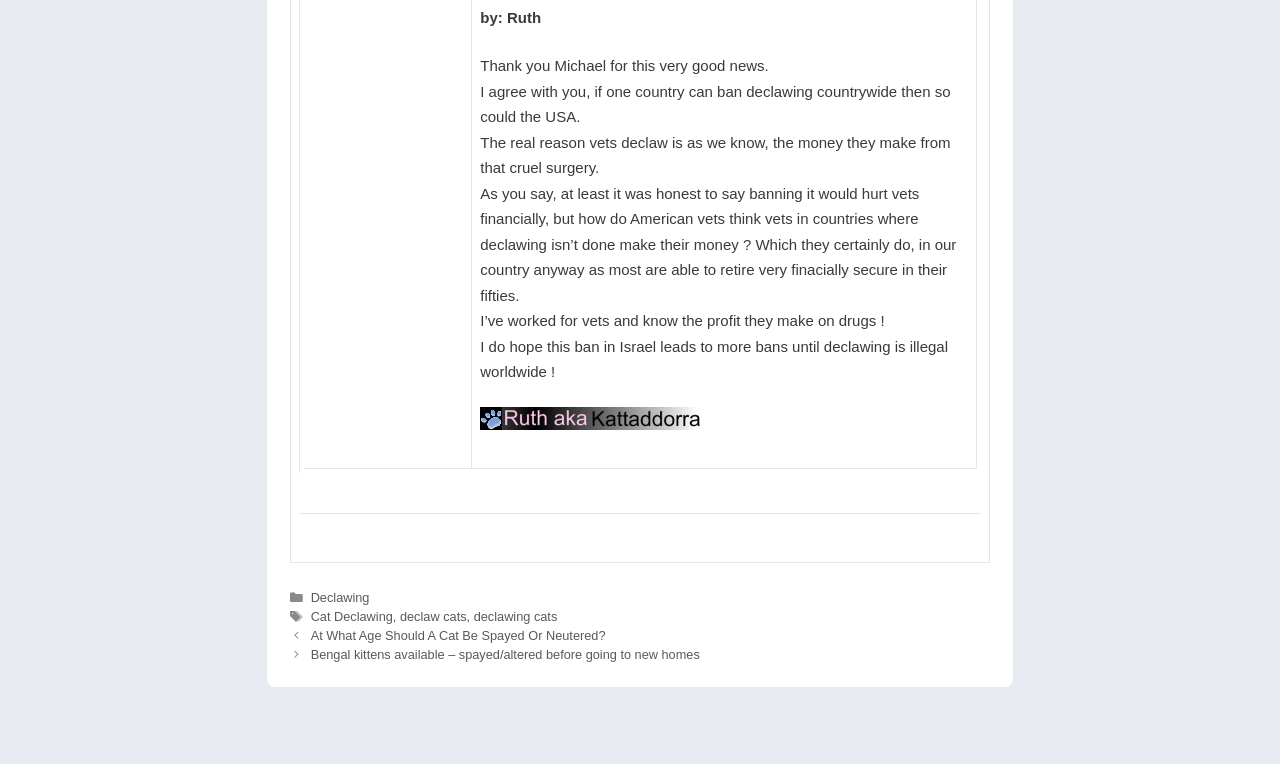What is mentioned as a source of profit for vets?
Could you give a comprehensive explanation in response to this question?

According to the webpage, one of the sources of profit for vets is the sale of drugs, as mentioned in the static text element that says 'I've worked for vets and know the profit they make on drugs!'.